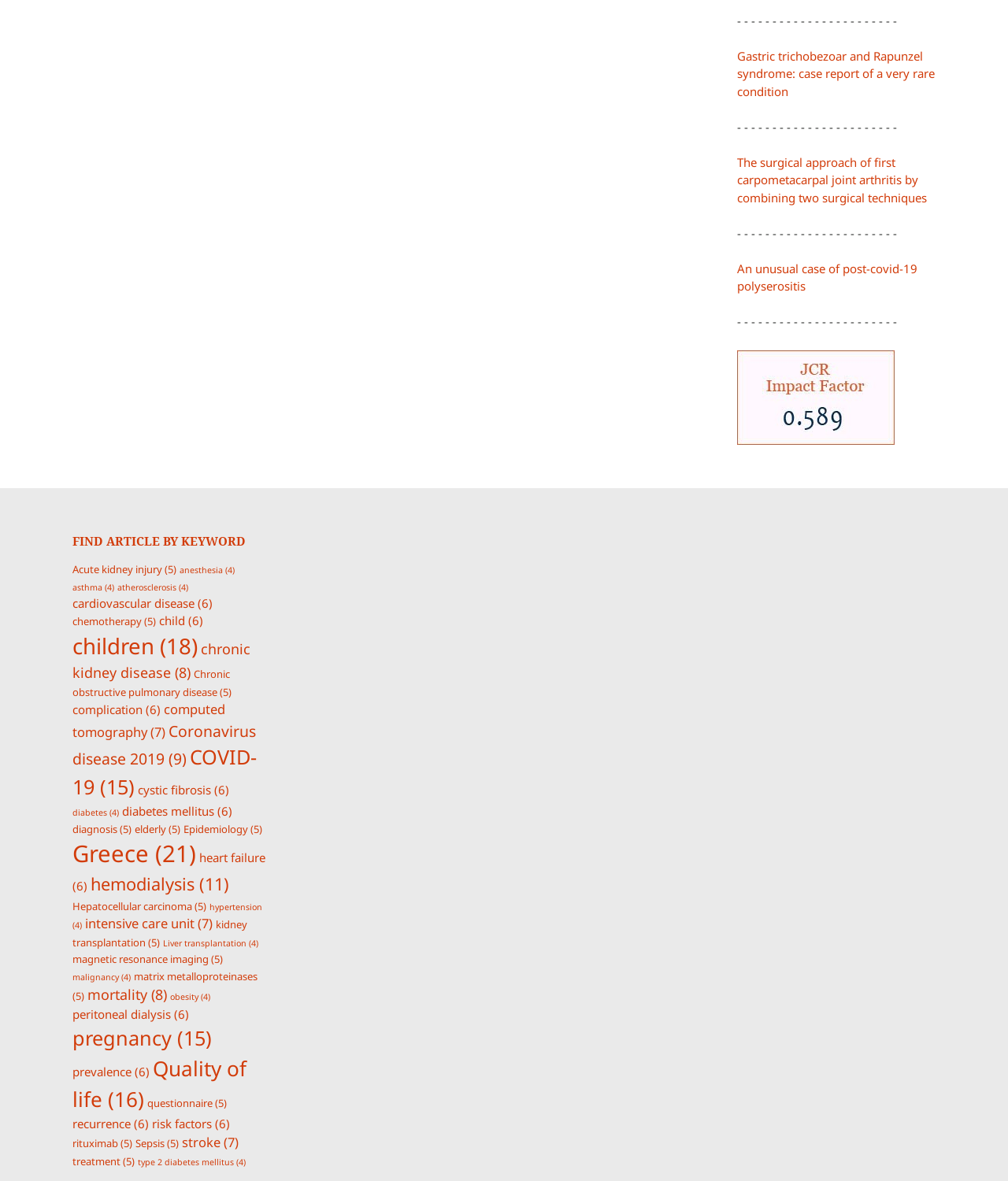Please identify the coordinates of the bounding box that should be clicked to fulfill this instruction: "View articles related to COVID-19".

[0.072, 0.63, 0.255, 0.677]